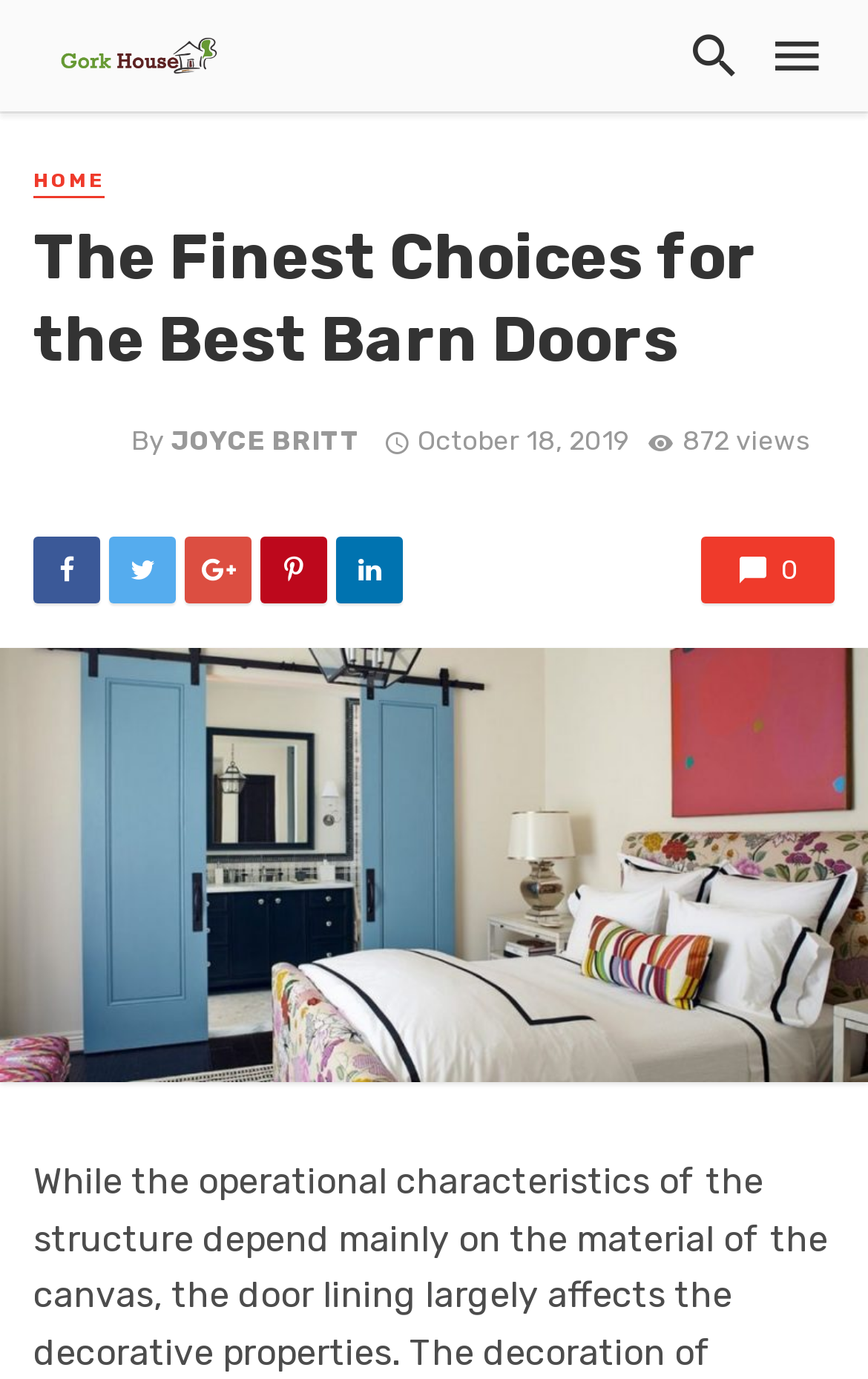Please answer the following question using a single word or phrase: 
How many views does this article have?

872 views